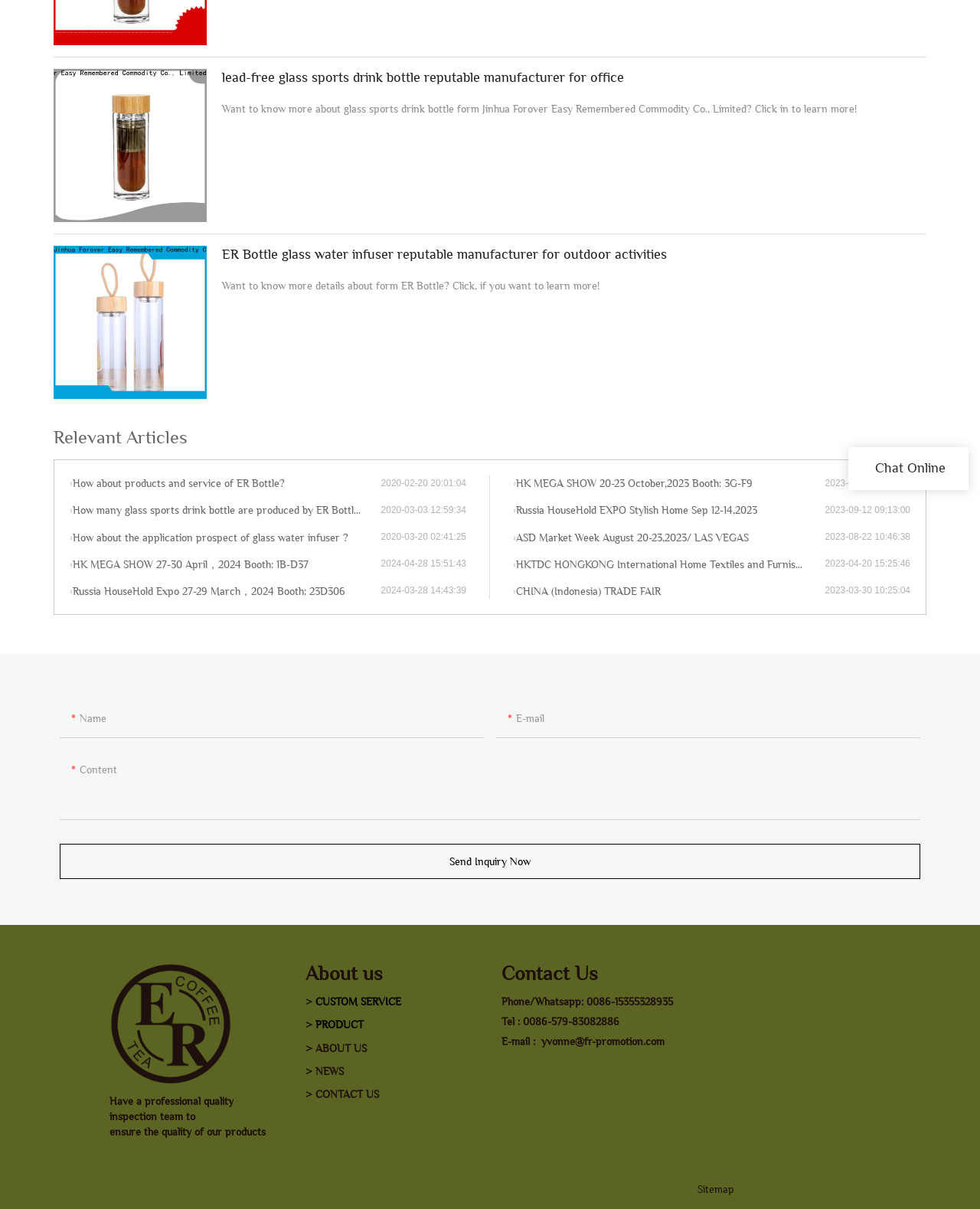Locate the UI element described as follows: "Send Inquiry Now". Return the bounding box coordinates as four float numbers between 0 and 1 in the order [left, top, right, bottom].

[0.061, 0.698, 0.939, 0.727]